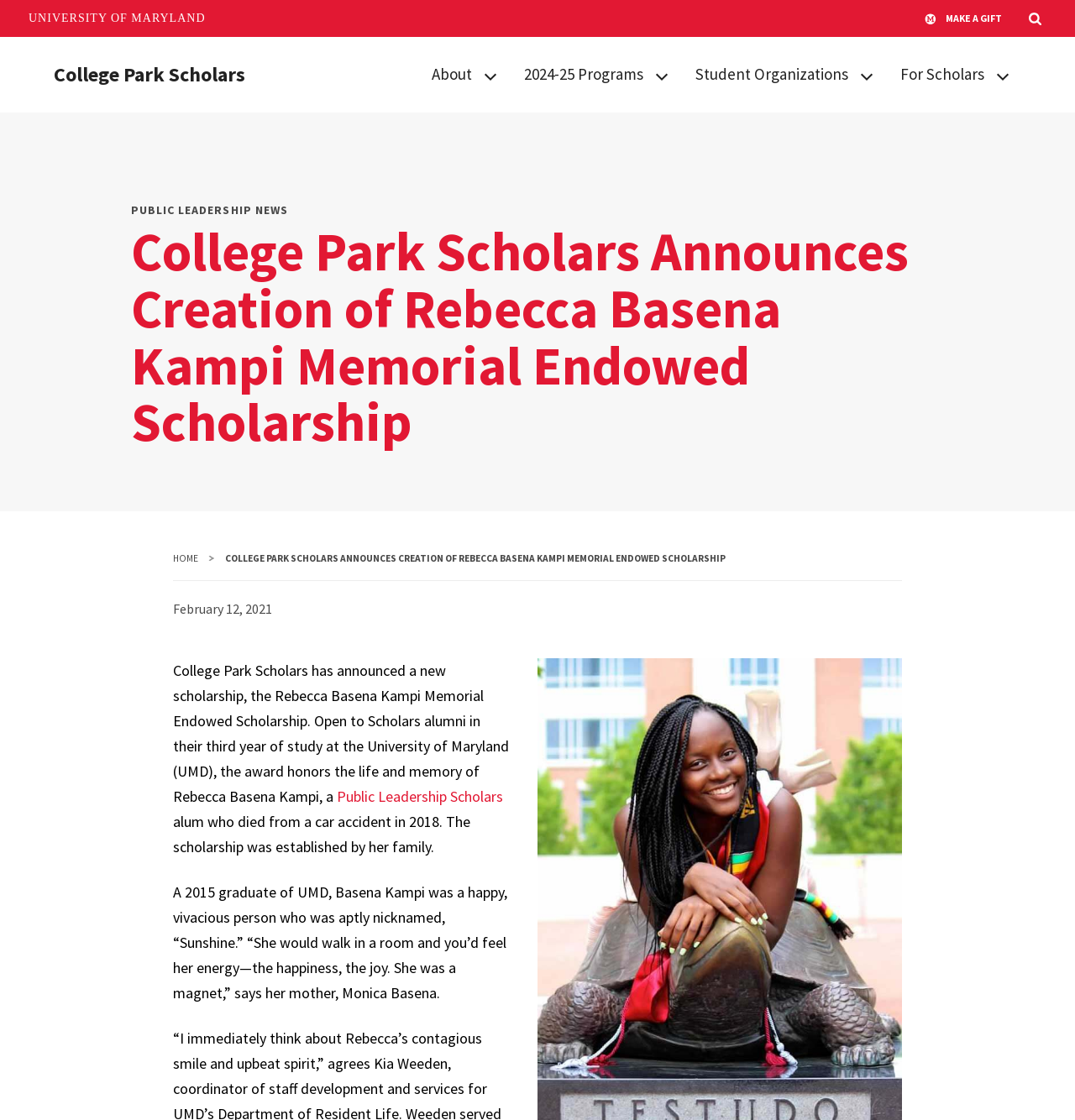Refer to the image and provide an in-depth answer to the question:
What is the name of the new scholarship?

The webpage announces the creation of a new scholarship, and the name of the scholarship is mentioned in the heading and the text as 'Rebecca Basena Kampi Memorial Endowed Scholarship'.